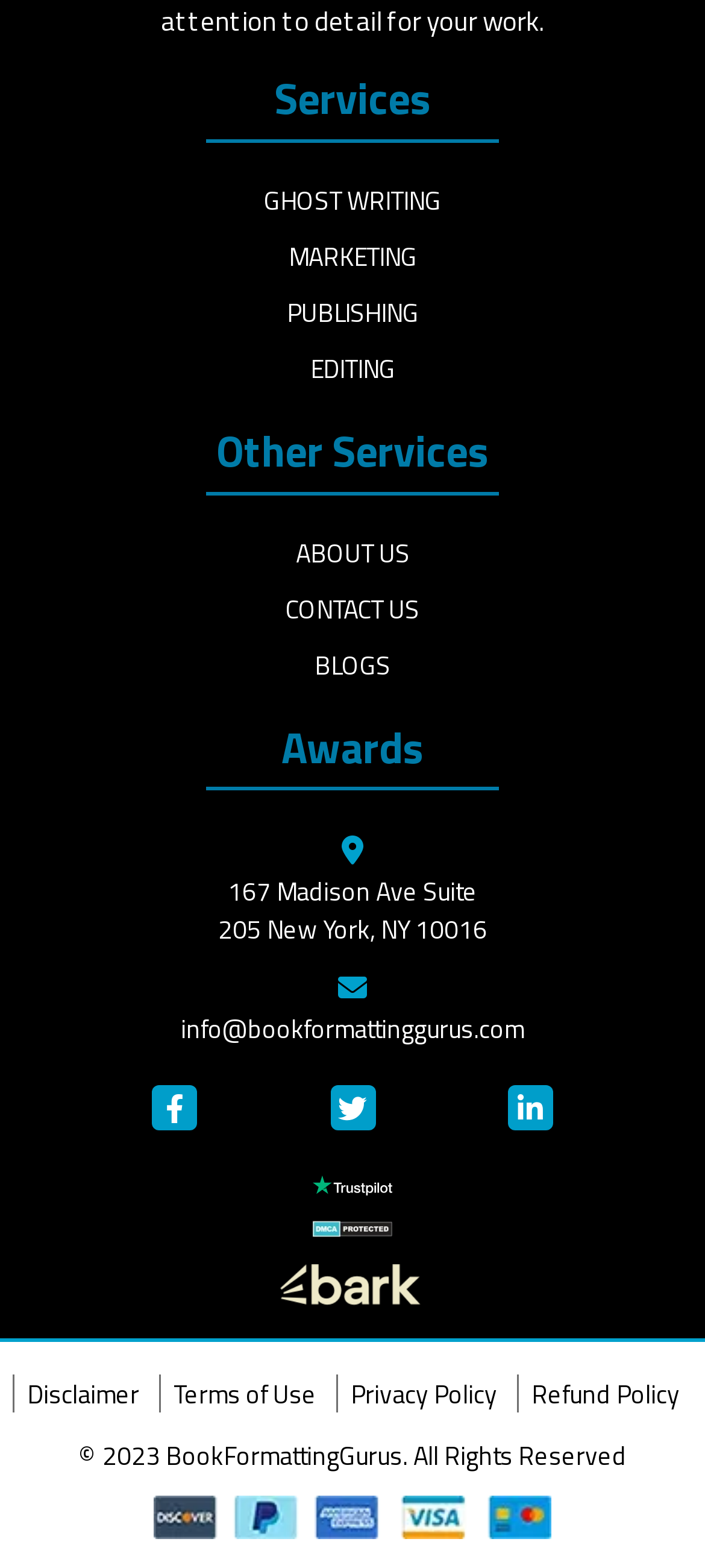How many links are present under 'Other Services'?
Using the image as a reference, give a one-word or short phrase answer.

3